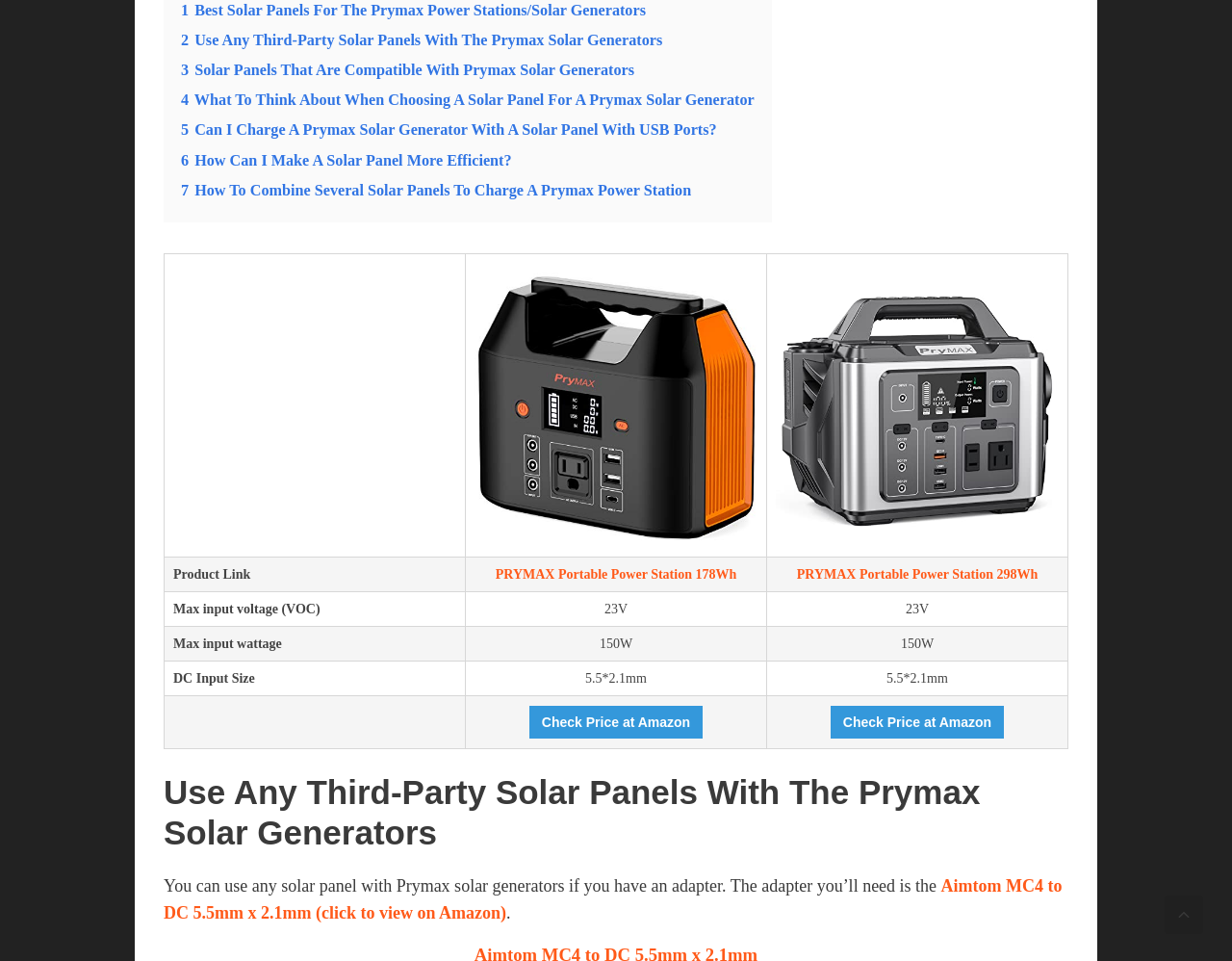What is the maximum input voltage for Prymax power stations?
Look at the image and provide a detailed response to the question.

I looked at the table and found the row with the label 'Max input voltage (VOC)' and saw that the value for both Prymax power stations is 23V.